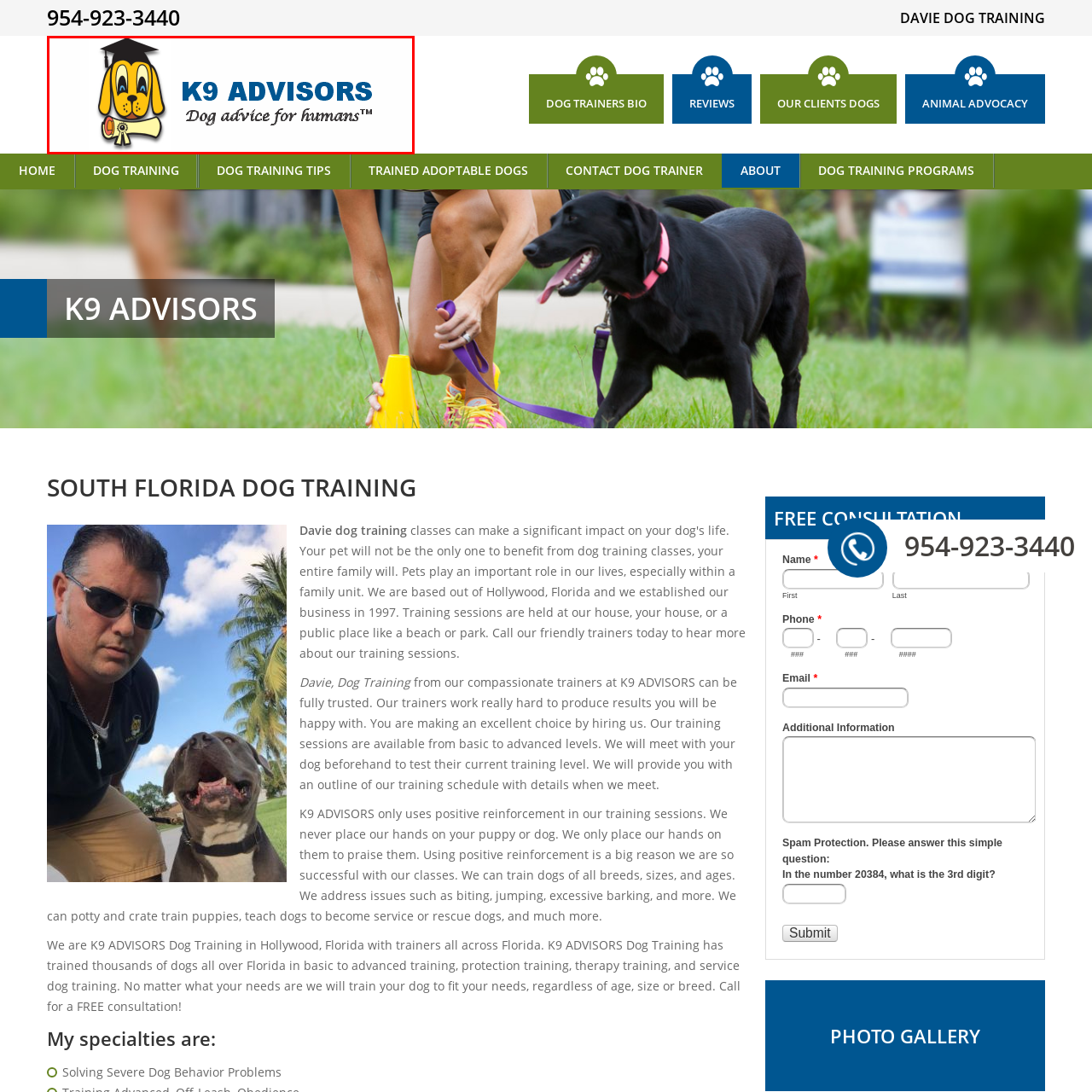What type of training does K9 Advisors commit to?
Look closely at the image within the red bounding box and respond to the question with one word or a brief phrase.

Positive reinforcement training